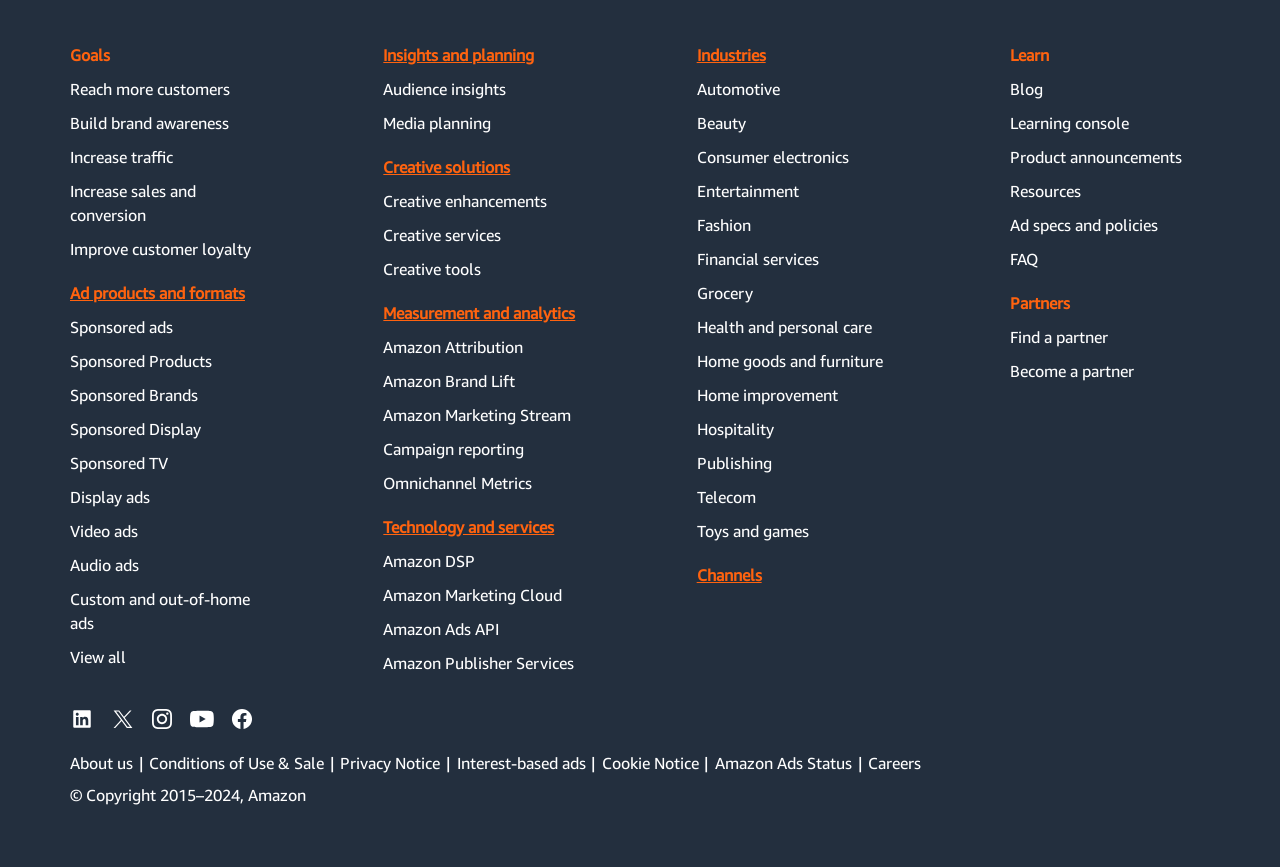What is 'Amazon Attribution' used for?
Provide a detailed and extensive answer to the question.

From the menu item 'Amazon Attribution', it can be inferred that this feature is used to measure the effectiveness of ad campaigns, providing attribution data to advertisers.